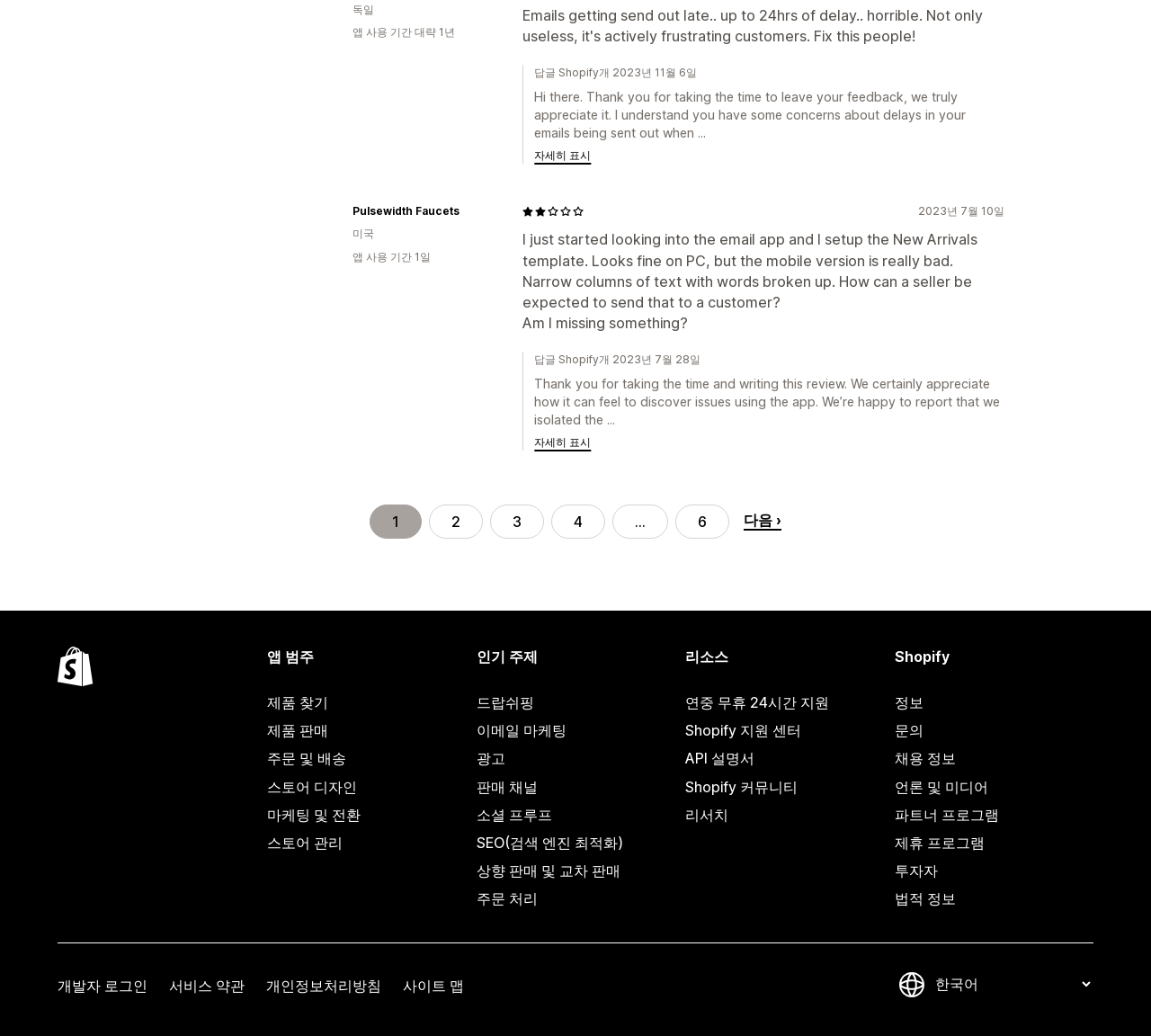Please identify the bounding box coordinates of the element's region that needs to be clicked to fulfill the following instruction: "Click the '페이지로 이동 2' link". The bounding box coordinates should consist of four float numbers between 0 and 1, i.e., [left, top, right, bottom].

[0.373, 0.487, 0.42, 0.52]